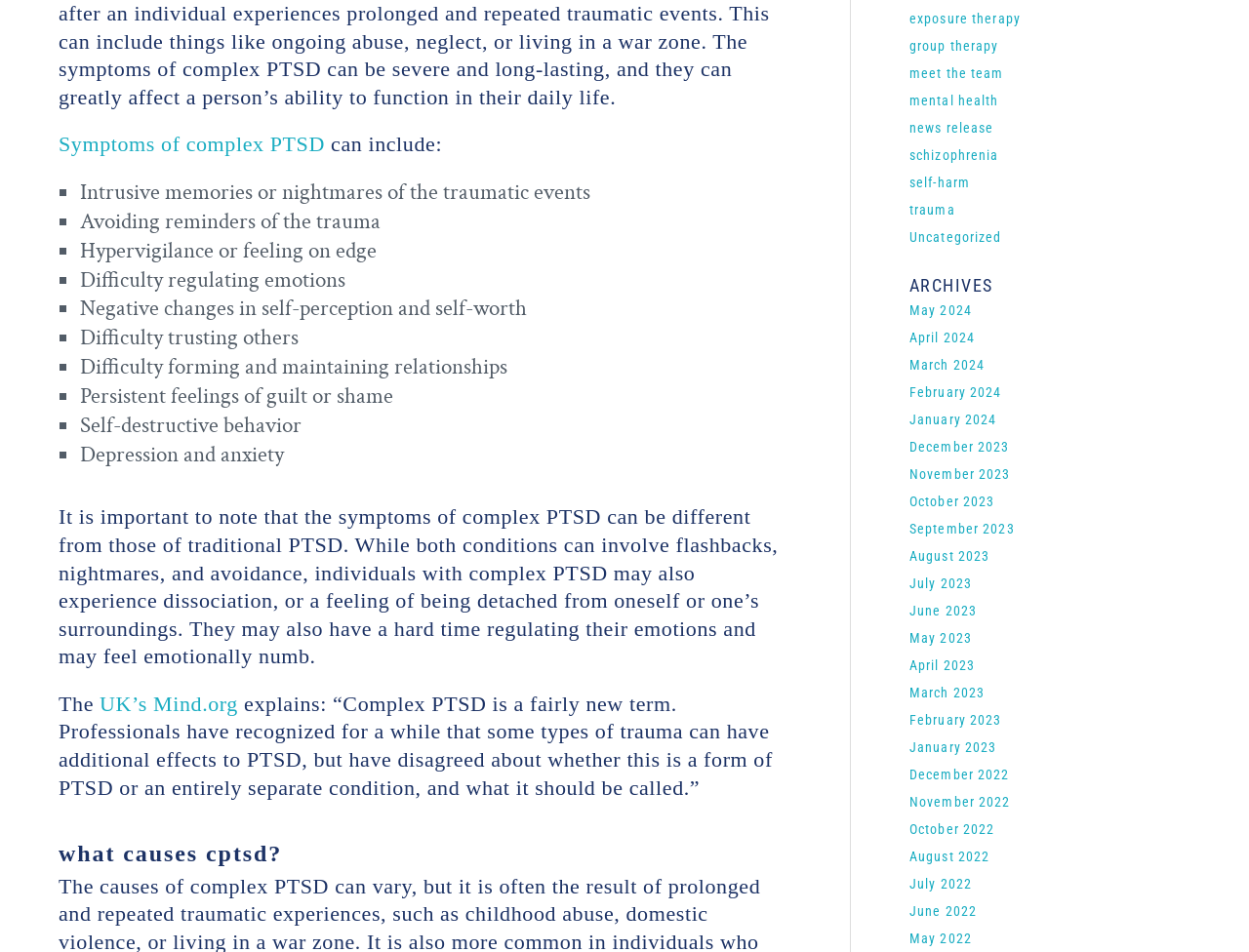Specify the bounding box coordinates for the region that must be clicked to perform the given instruction: "Learn about 'exposure therapy'".

[0.728, 0.012, 0.817, 0.028]